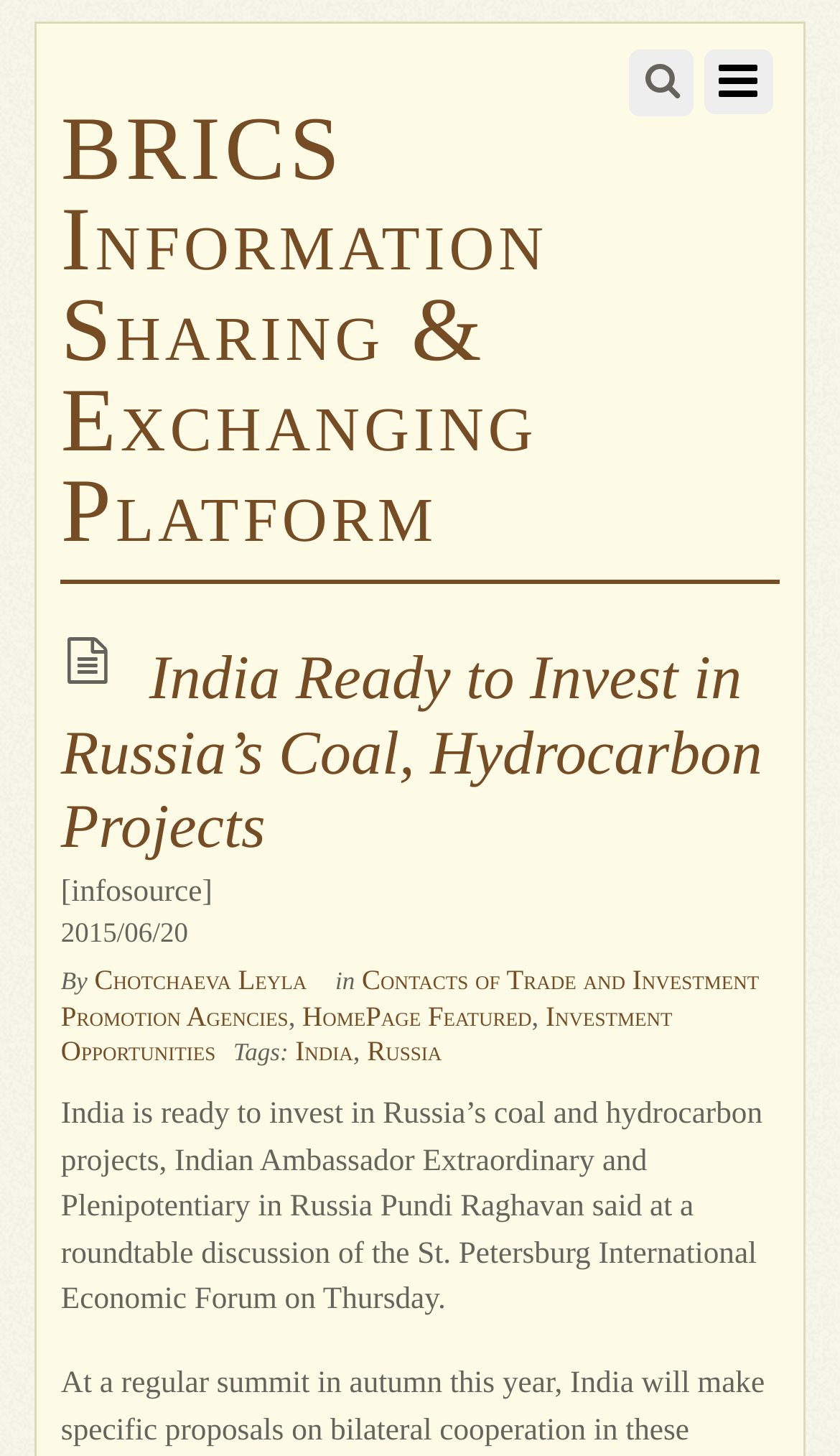Please identify the bounding box coordinates of where to click in order to follow the instruction: "Search for something".

None